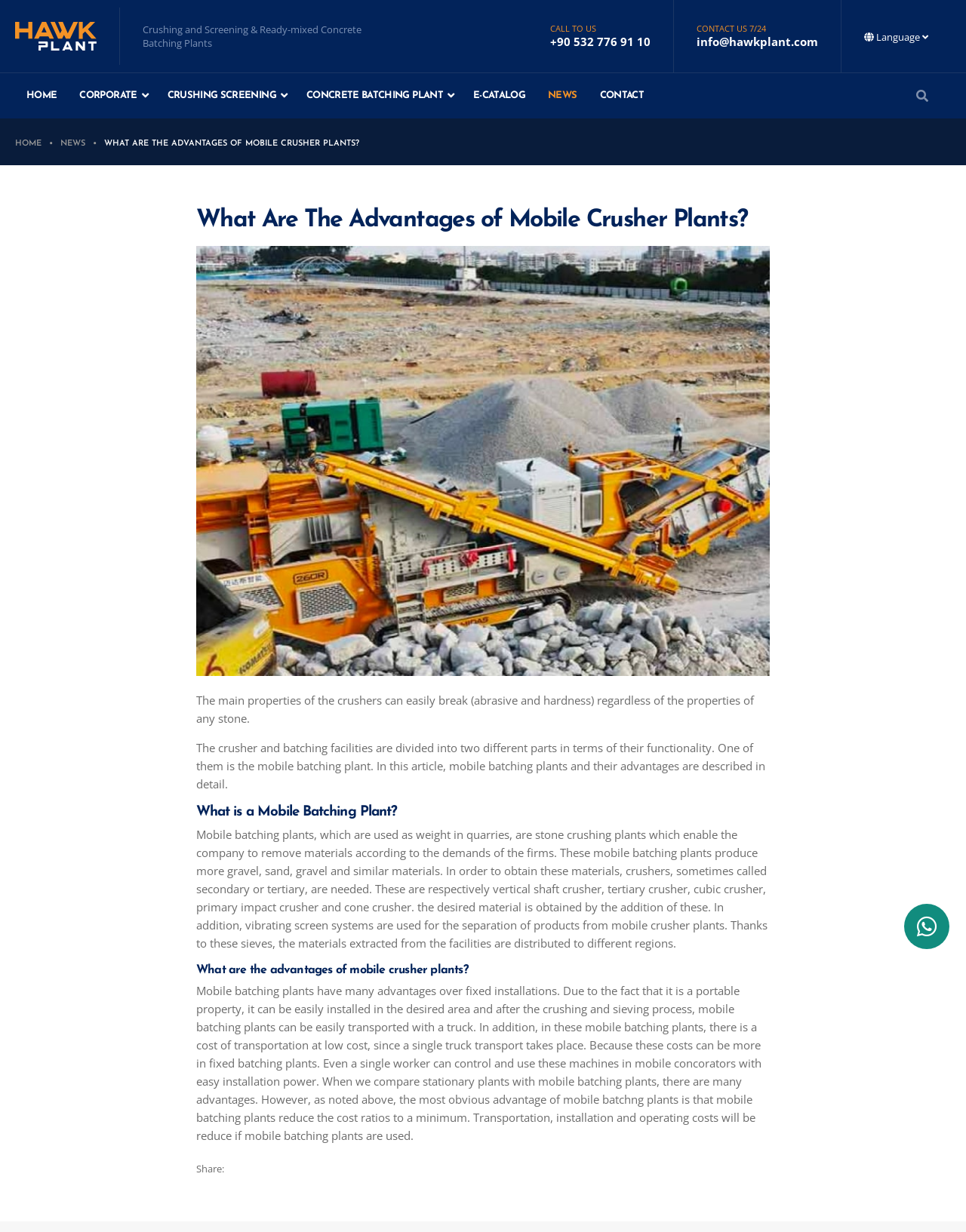Identify the bounding box coordinates for the UI element described as: "CRUSHING SCREENING".

[0.161, 0.06, 0.298, 0.096]